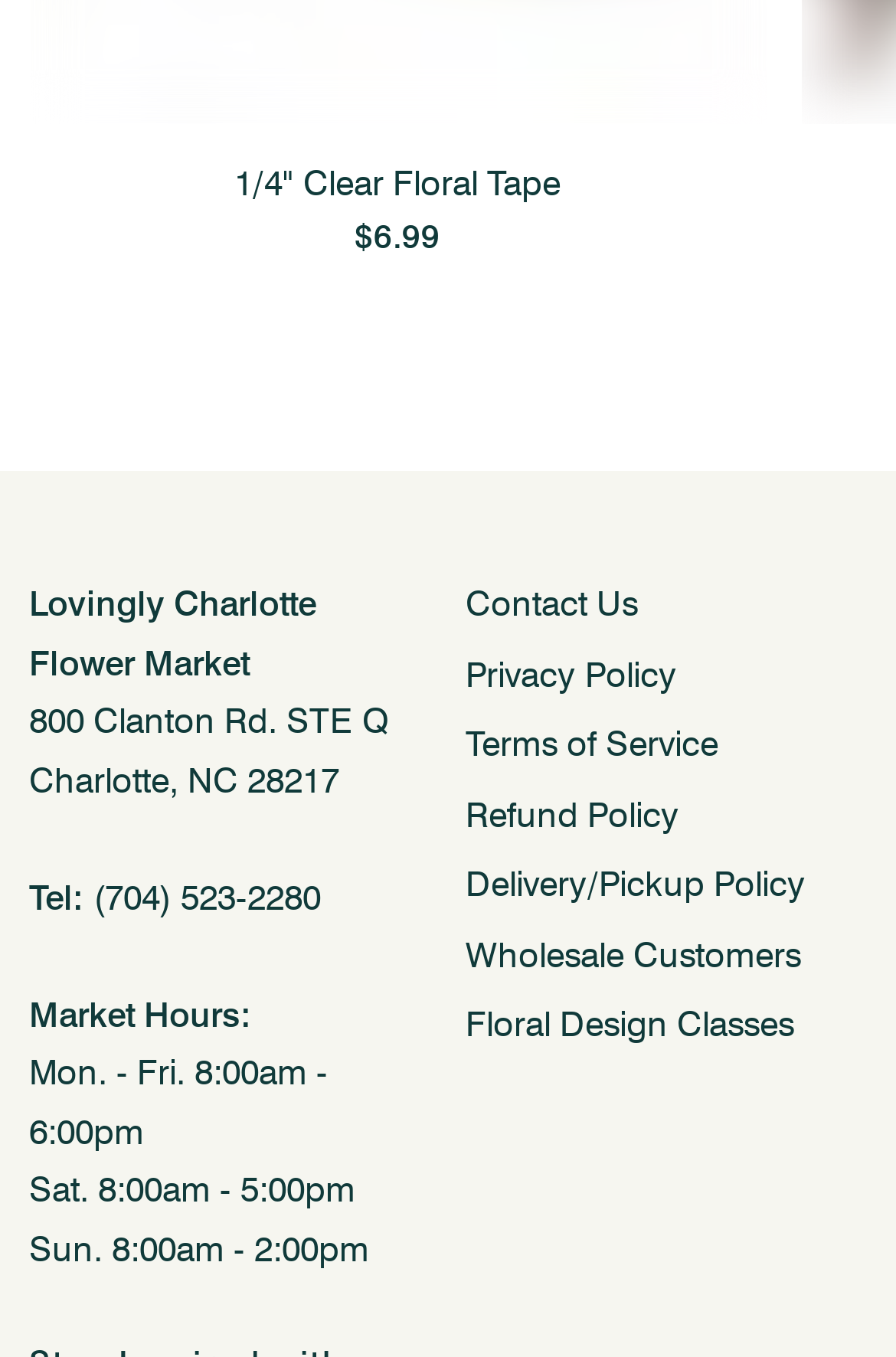Use a single word or phrase to answer this question: 
How can I contact Lovingly Charlotte Flower Market?

Click on 'Contact Us'